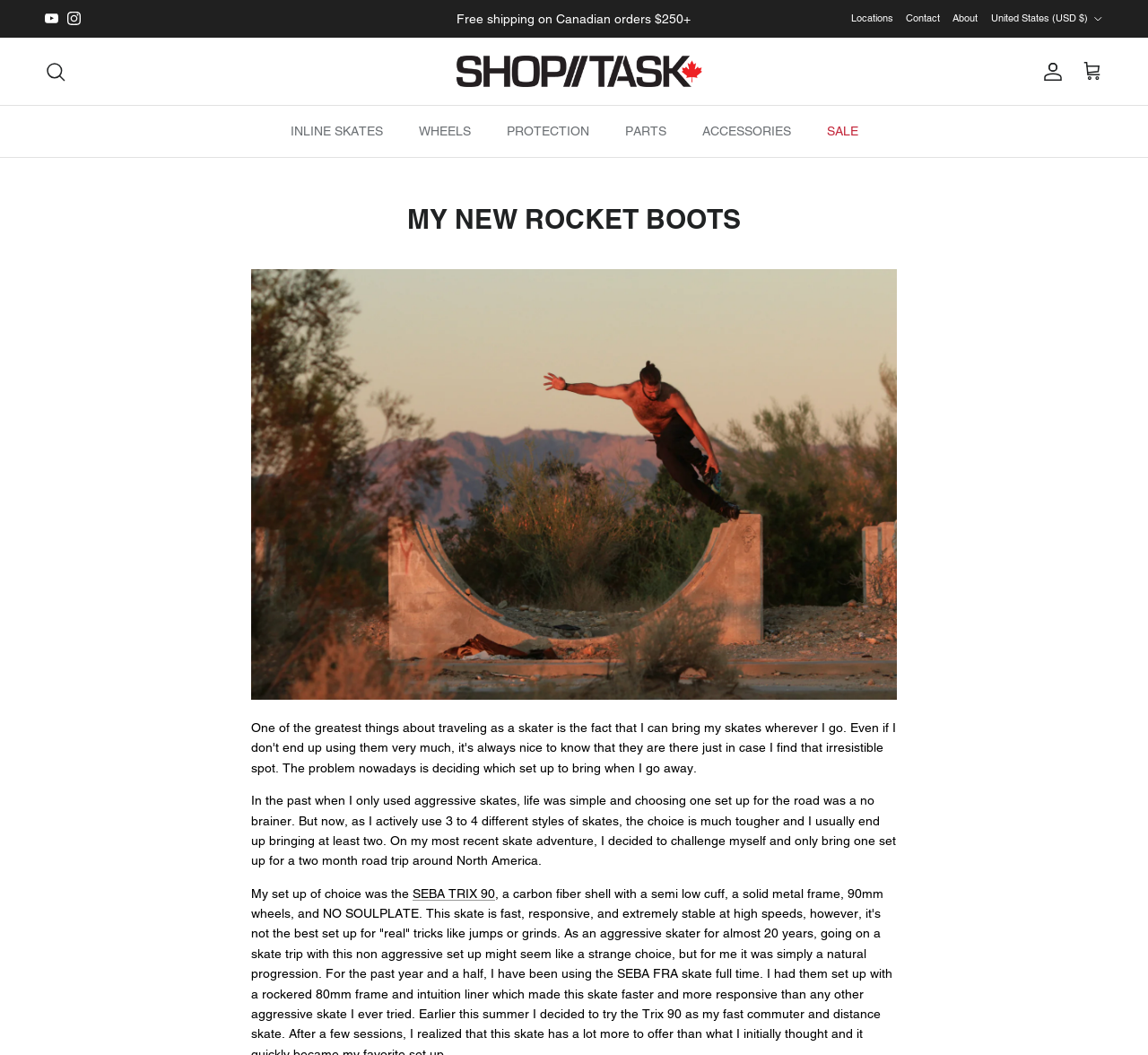Determine the bounding box coordinates of the clickable region to follow the instruction: "Select a country or region".

[0.863, 0.003, 0.961, 0.033]